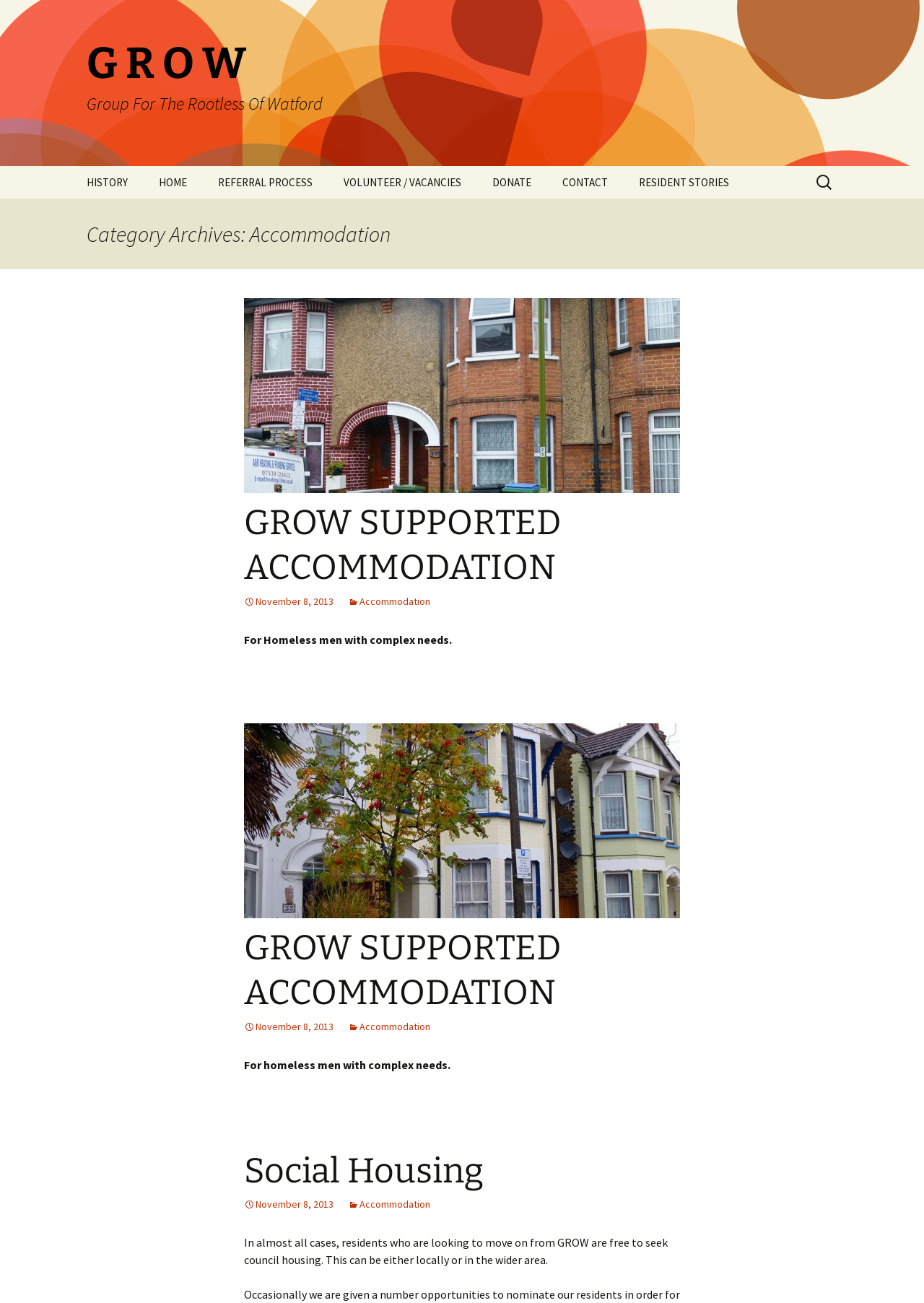Identify the bounding box for the UI element described as: "CONTACT". Ensure the coordinates are four float numbers between 0 and 1, formatted as [left, top, right, bottom].

[0.593, 0.127, 0.673, 0.152]